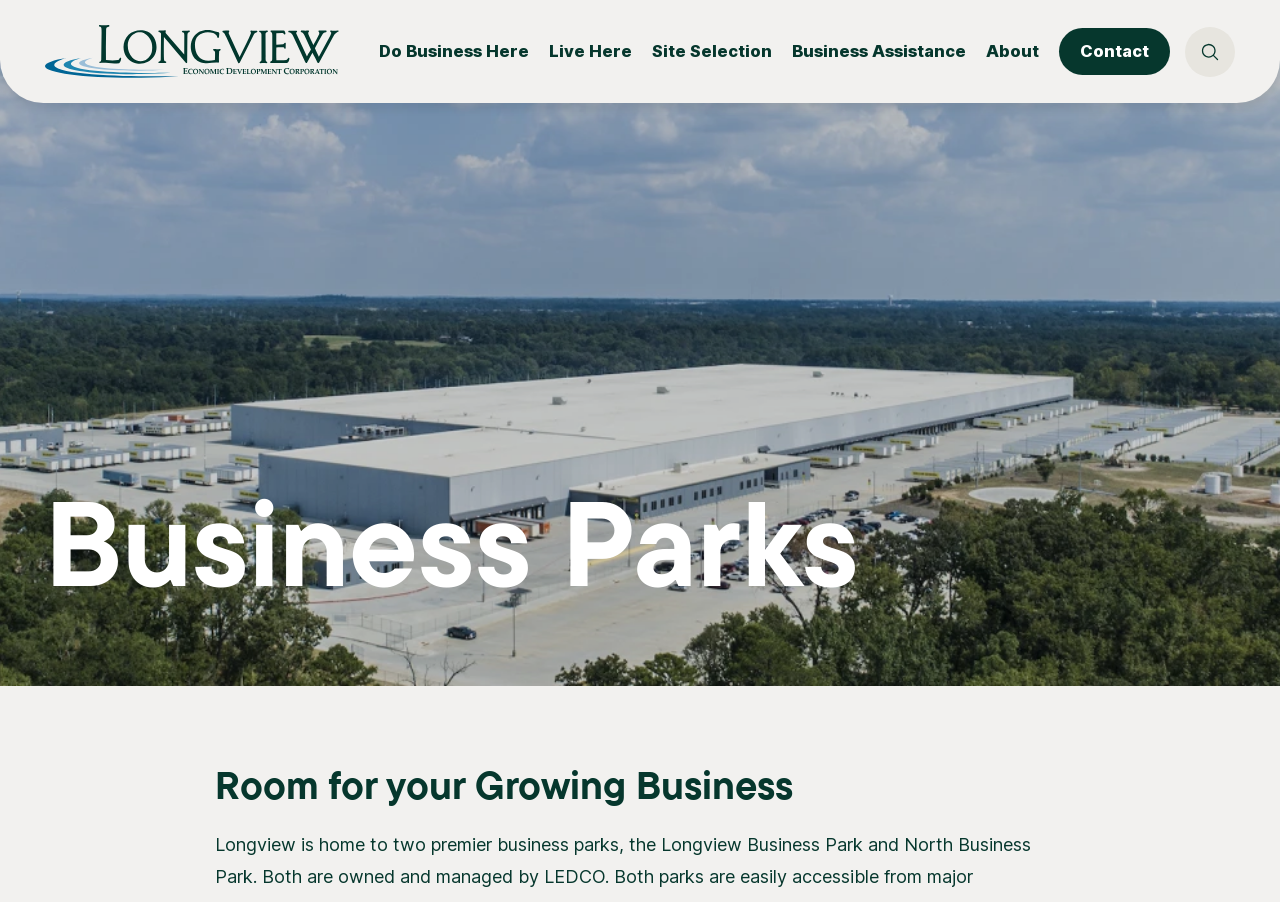How many main navigation links are there?
Can you provide an in-depth and detailed response to the question?

I counted the number of link elements with text that are direct children of the root element, excluding the 'Site logo' link. I found six links: 'Do Business Here', 'Live Here', 'Site Selection', 'Business Assistance', 'About', and 'Contact'.